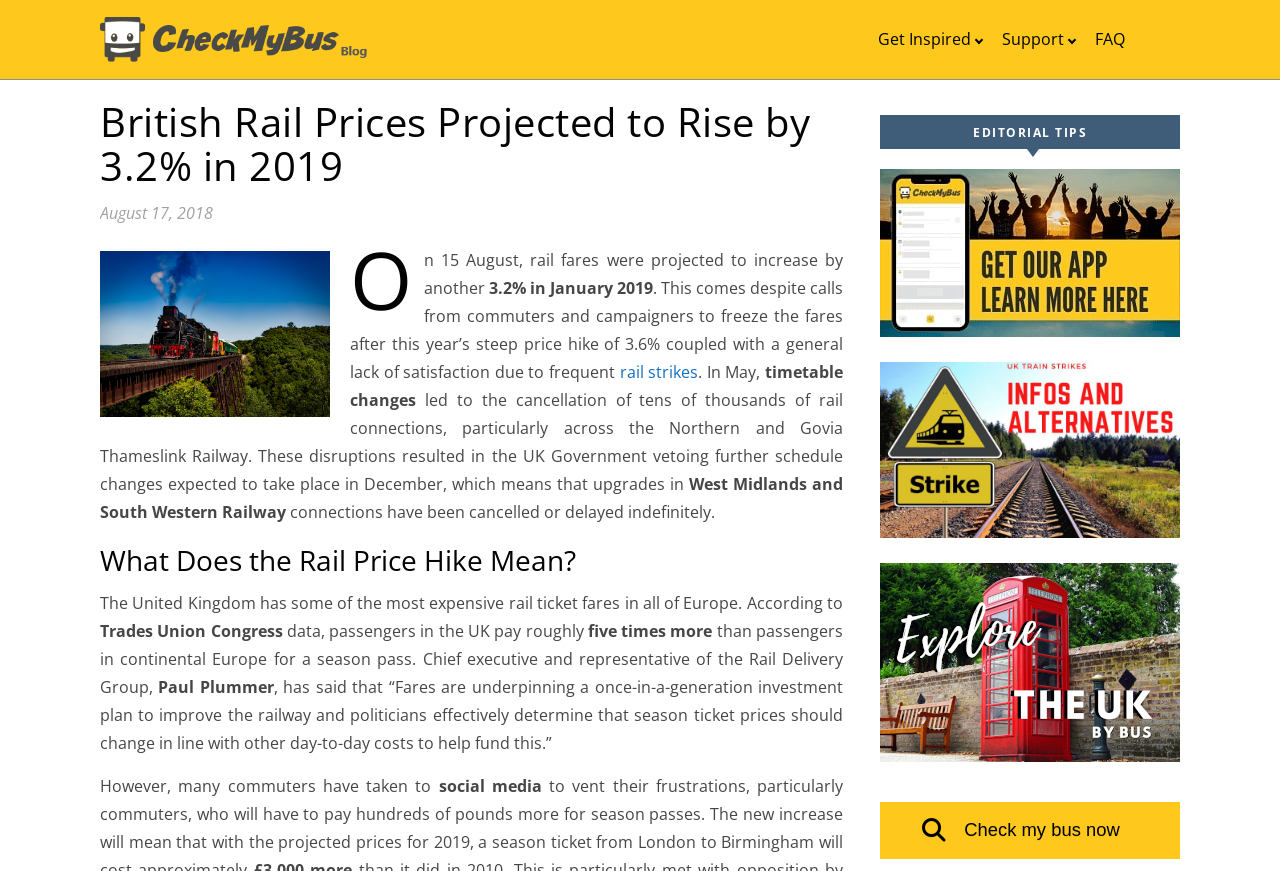What is the projected increase in rail fares in January 2019?
Please provide a single word or phrase as your answer based on the image.

3.2%